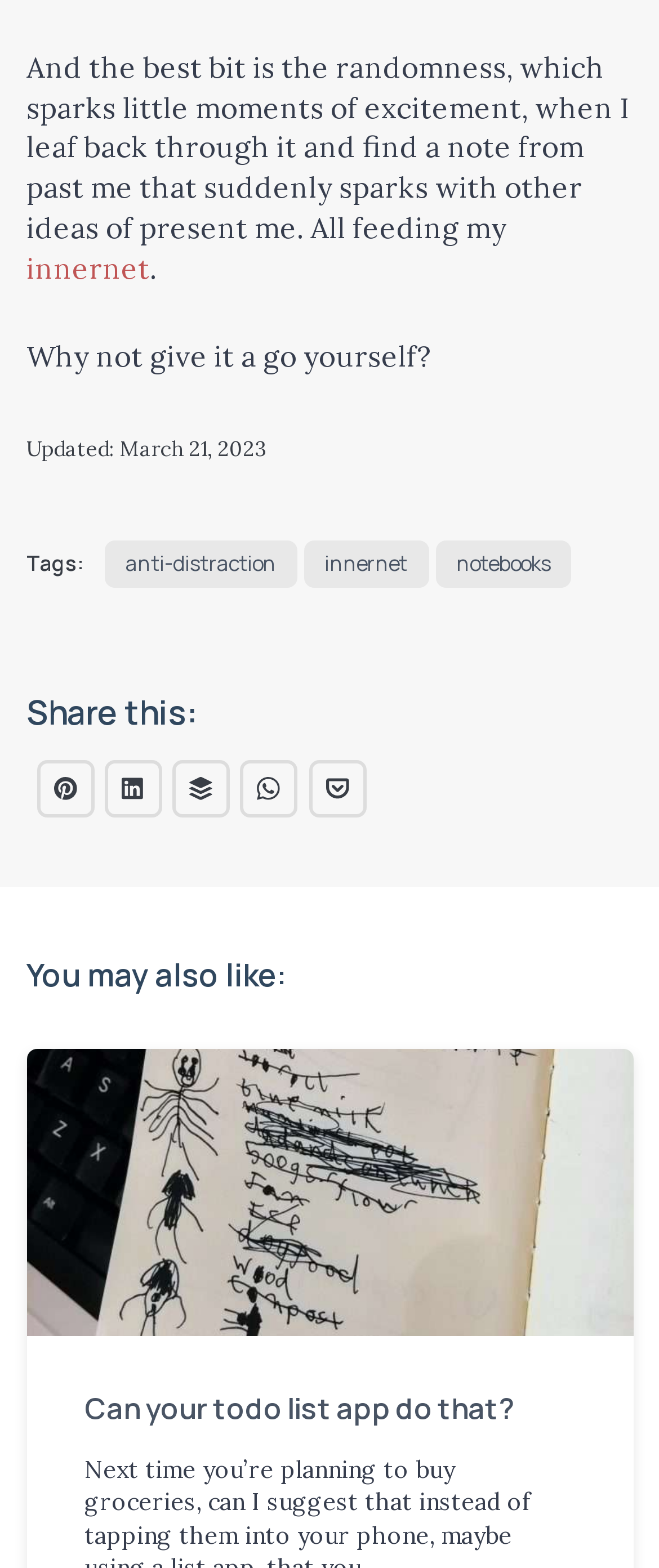Identify the bounding box coordinates of the clickable section necessary to follow the following instruction: "View exhibition details". The coordinates should be presented as four float numbers from 0 to 1, i.e., [left, top, right, bottom].

None